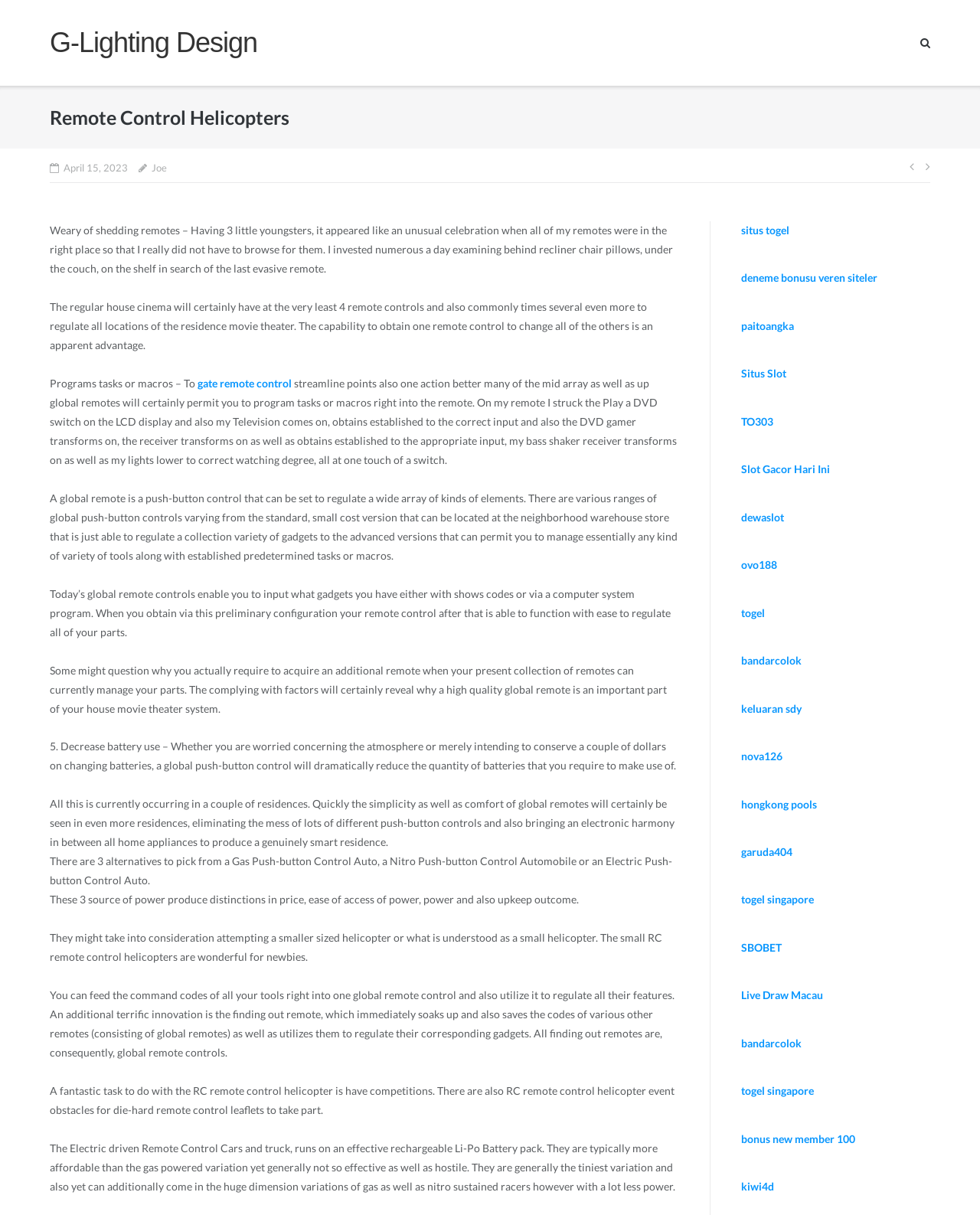Locate the bounding box coordinates of the element that should be clicked to fulfill the instruction: "Check the time".

[0.065, 0.133, 0.13, 0.143]